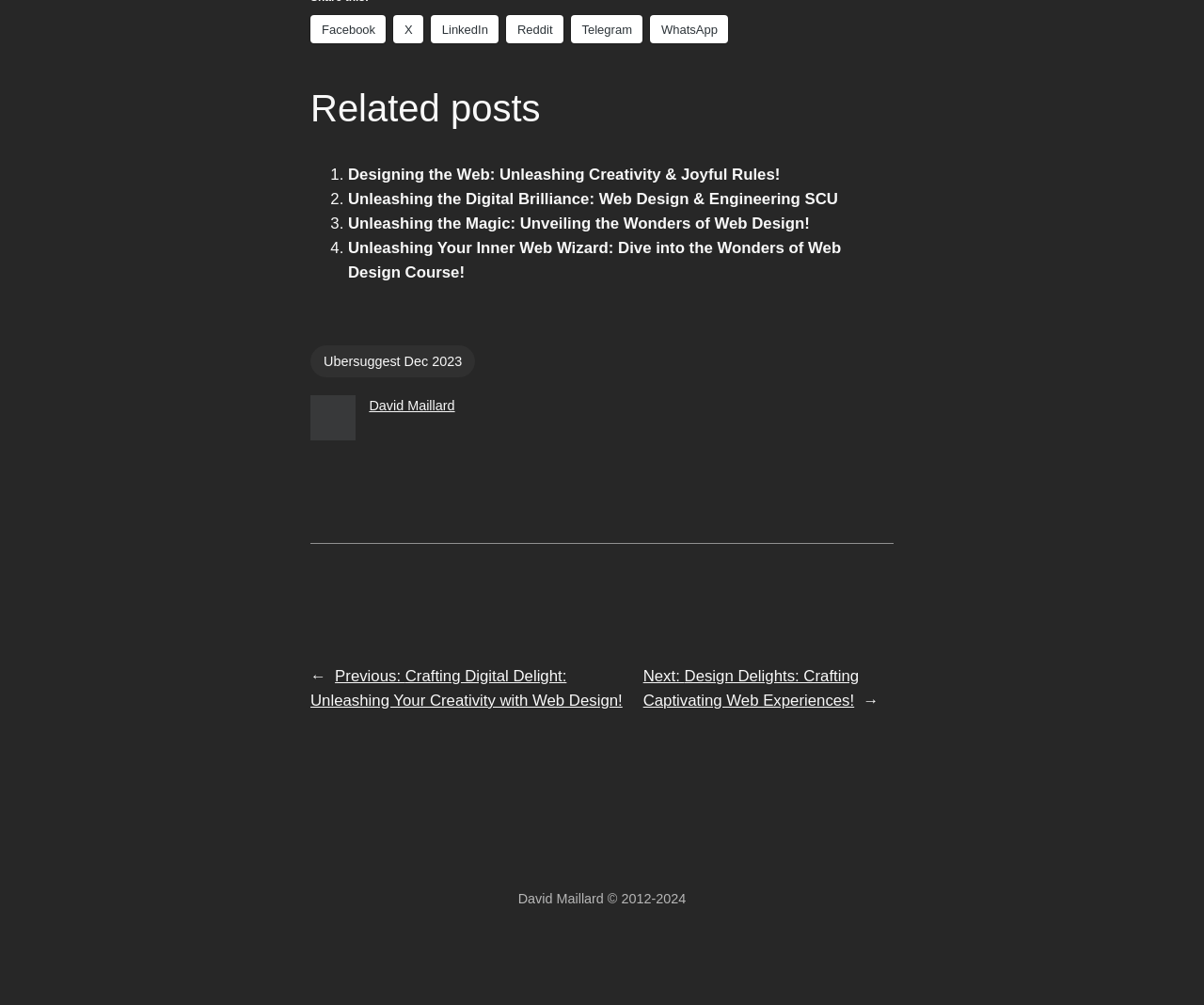Given the webpage screenshot and the description, determine the bounding box coordinates (top-left x, top-left y, bottom-right x, bottom-right y) that define the location of the UI element matching this description: Ubersuggest Dec 2023

[0.258, 0.343, 0.395, 0.376]